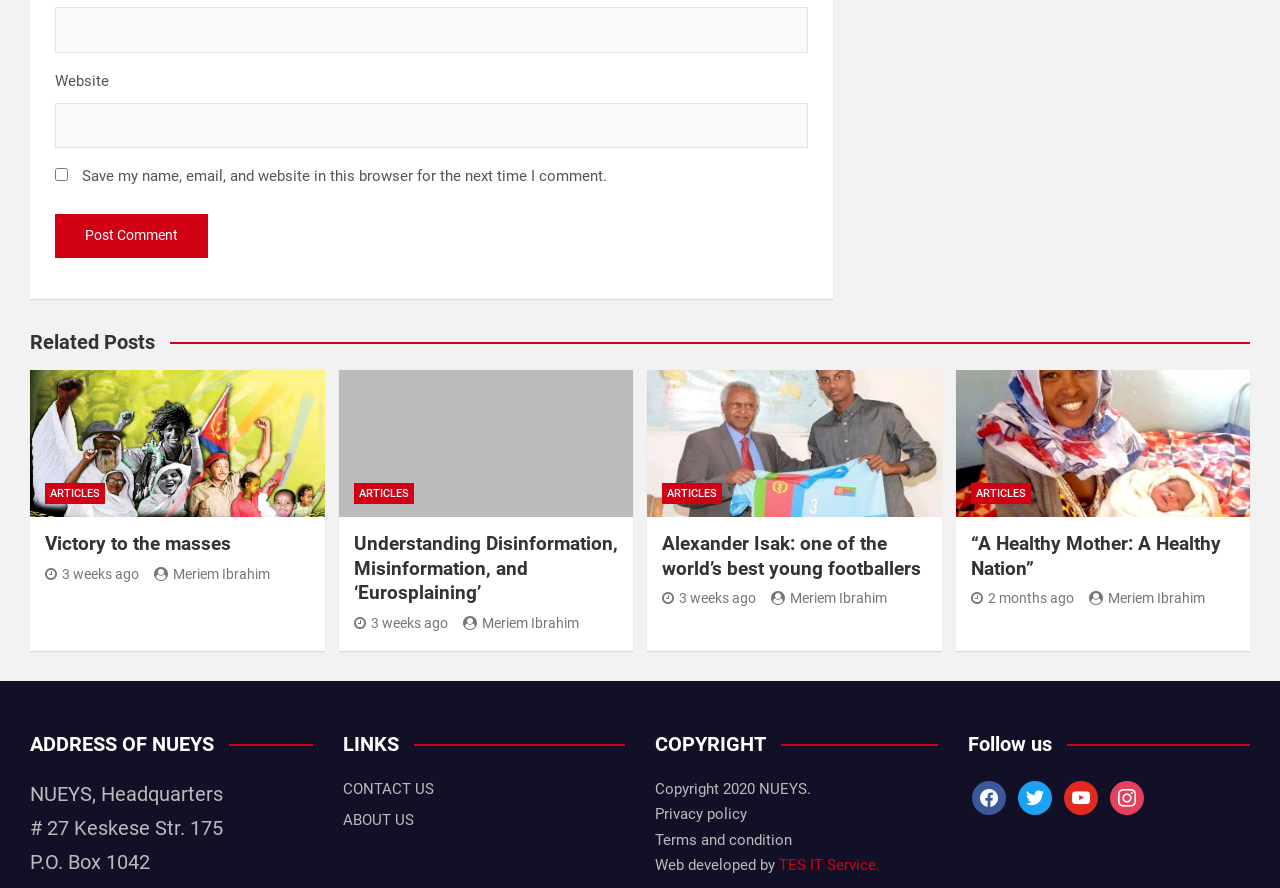Please locate the bounding box coordinates for the element that should be clicked to achieve the following instruction: "Click Post Comment". Ensure the coordinates are given as four float numbers between 0 and 1, i.e., [left, top, right, bottom].

[0.043, 0.241, 0.162, 0.29]